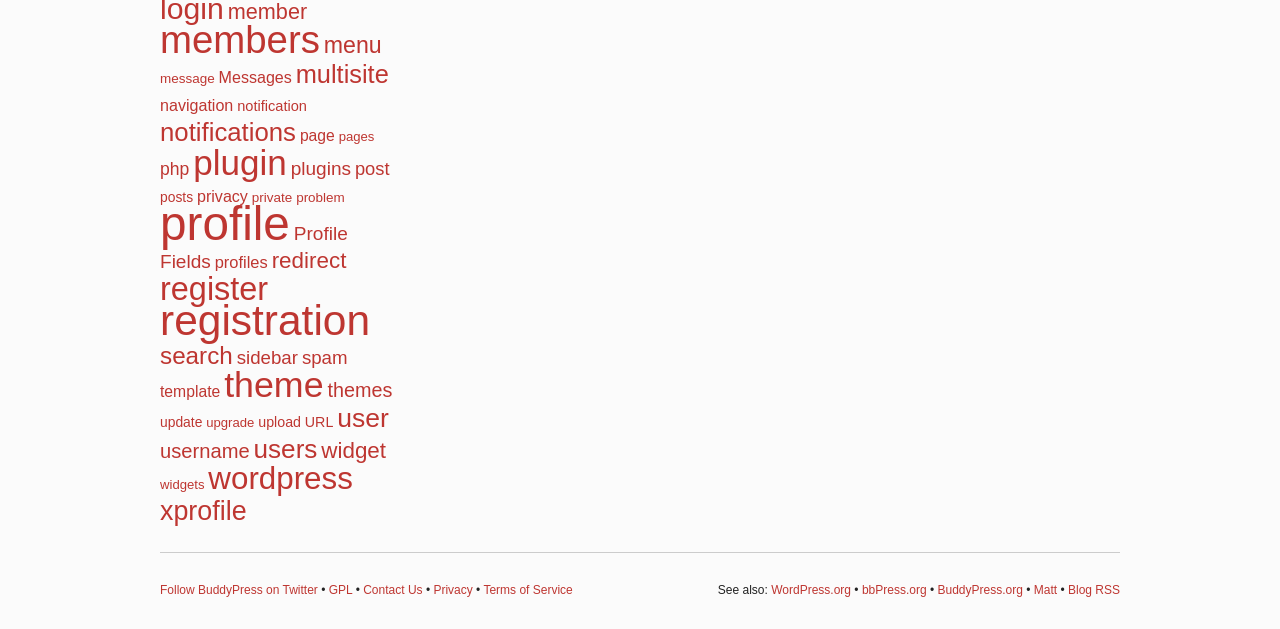Show the bounding box coordinates of the element that should be clicked to complete the task: "visit WordPress.org".

[0.603, 0.927, 0.665, 0.949]